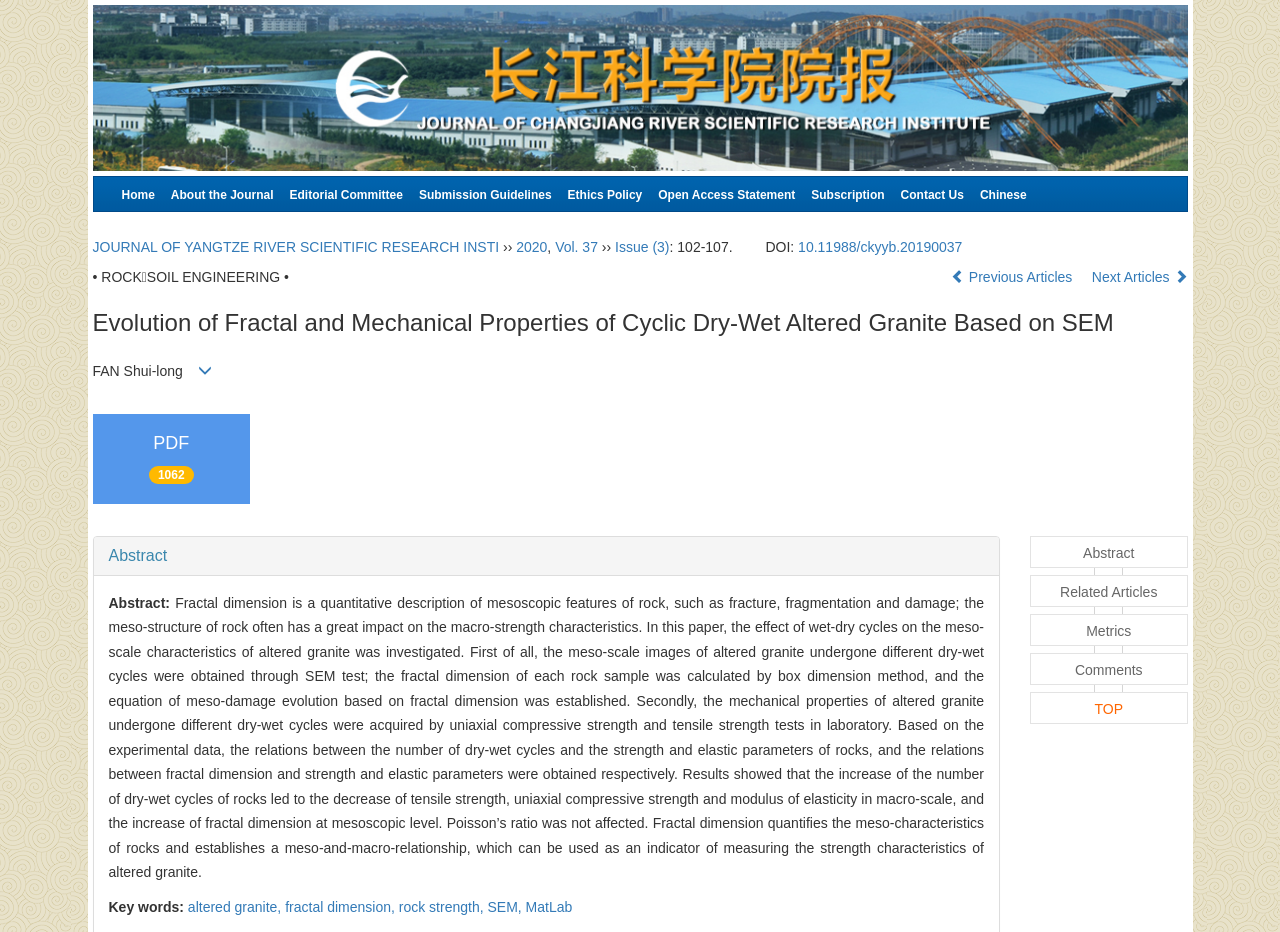Determine the bounding box coordinates of the region I should click to achieve the following instruction: "download article in PDF". Ensure the bounding box coordinates are four float numbers between 0 and 1, i.e., [left, top, right, bottom].

[0.072, 0.444, 0.195, 0.541]